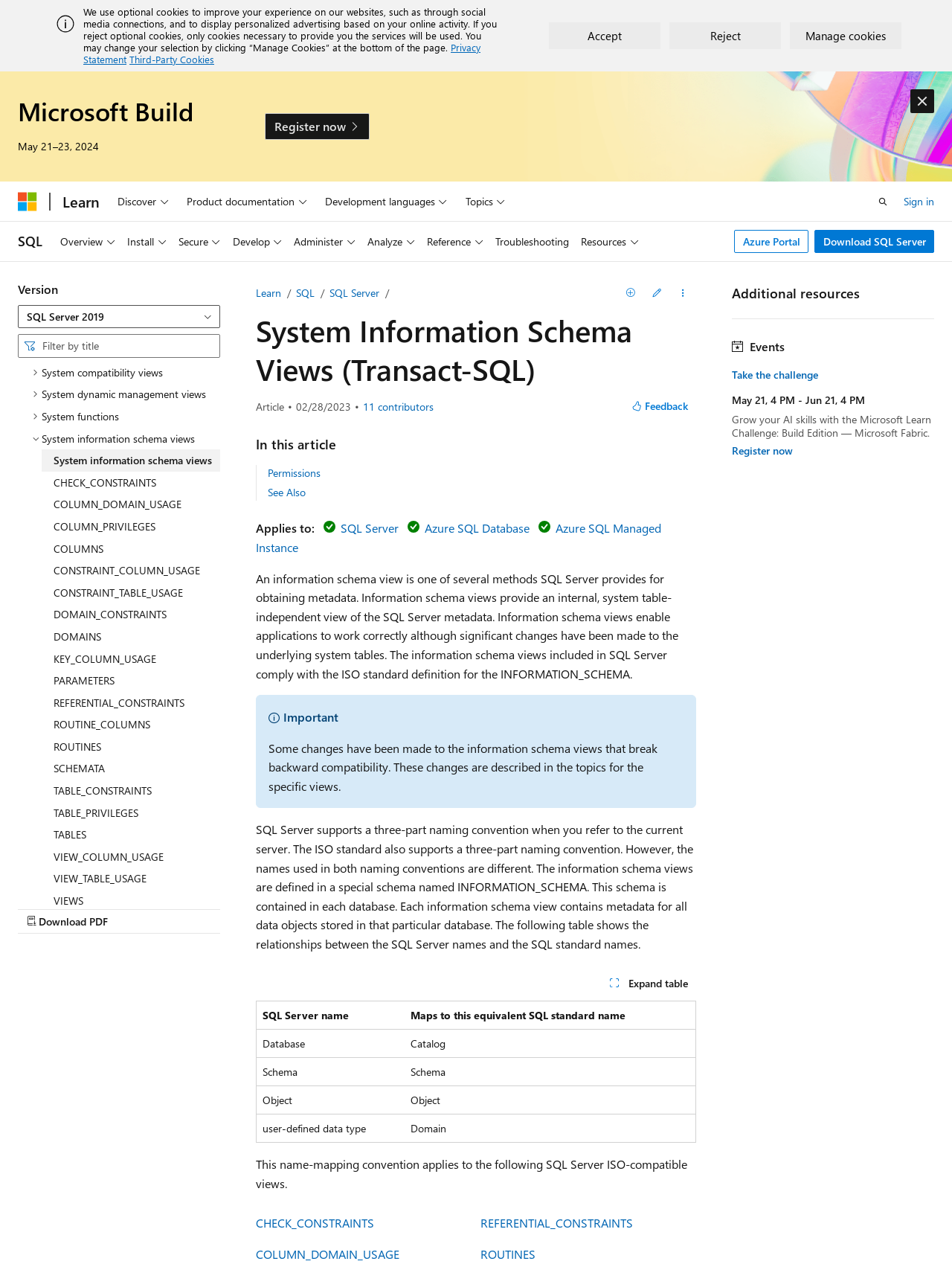Determine the bounding box coordinates of the clickable element to complete this instruction: "Share the article 'The Illusion of Excitement: Microsoft Excel and the Mundane Workplace'". Provide the coordinates in the format of four float numbers between 0 and 1, [left, top, right, bottom].

None